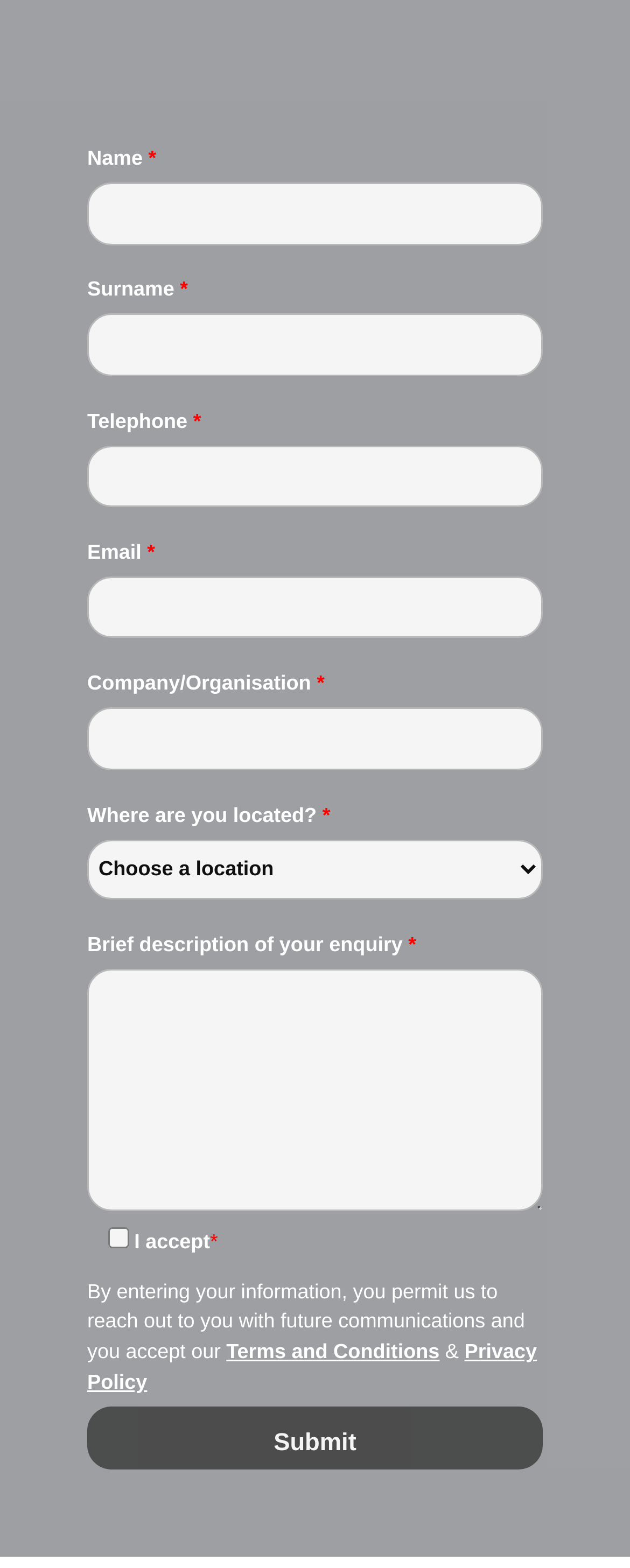Please provide a brief answer to the following inquiry using a single word or phrase:
How many fields are required in the contact form?

7